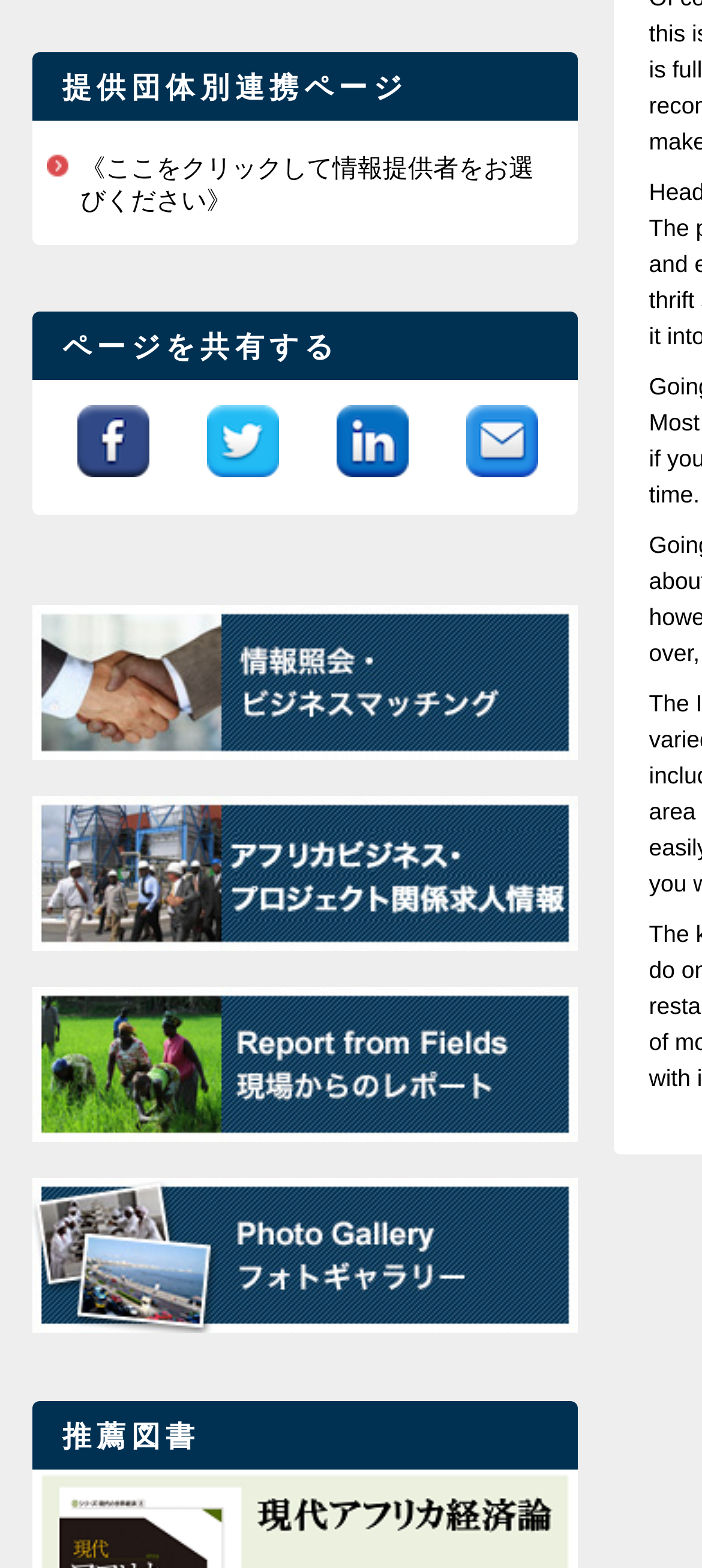Respond concisely with one word or phrase to the following query:
What is the text of the second heading?

ページを共有する